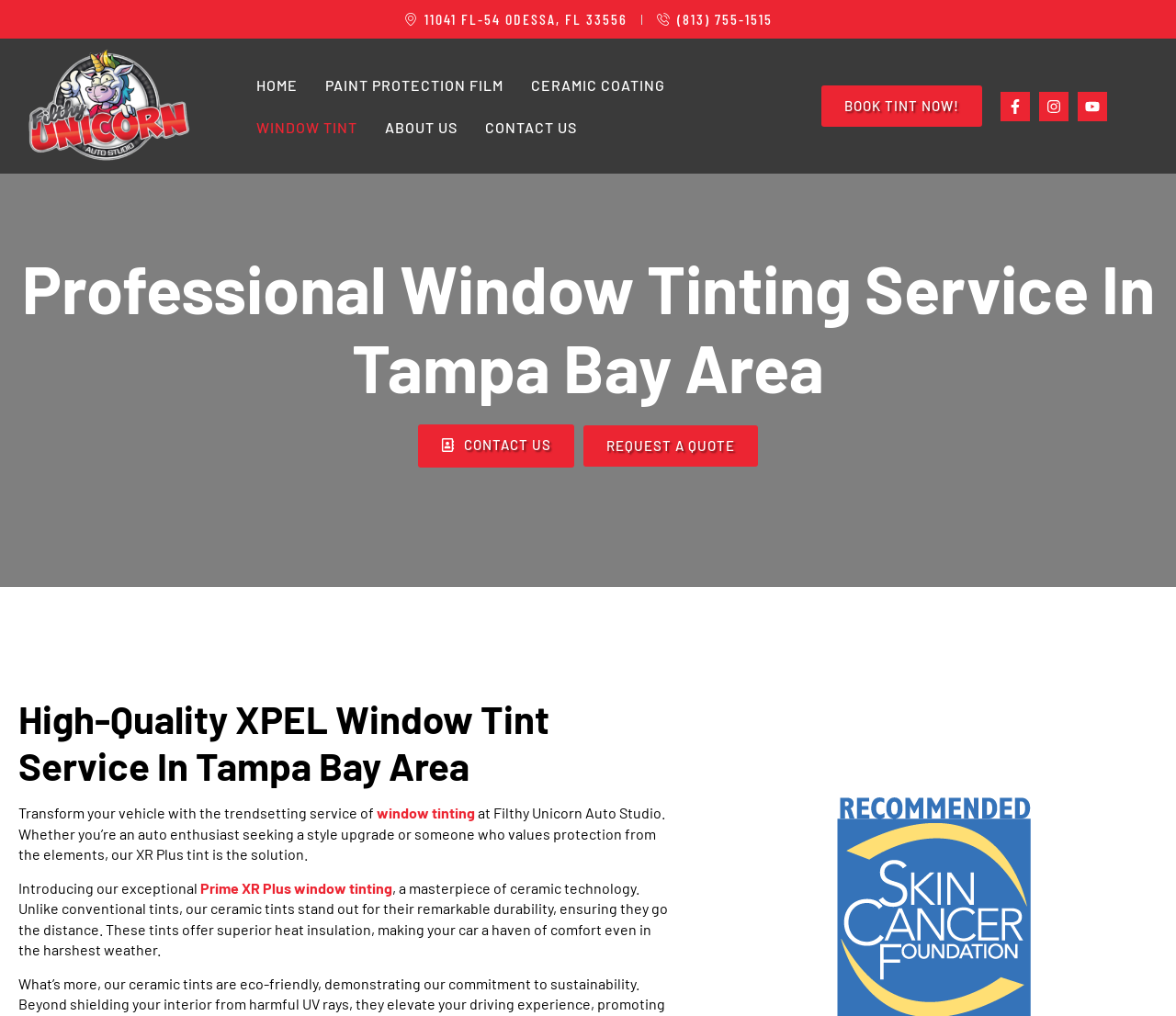What social media platforms are linked on the webpage?
Using the image as a reference, give a one-word or short phrase answer.

Facebook, Instagram, Youtube